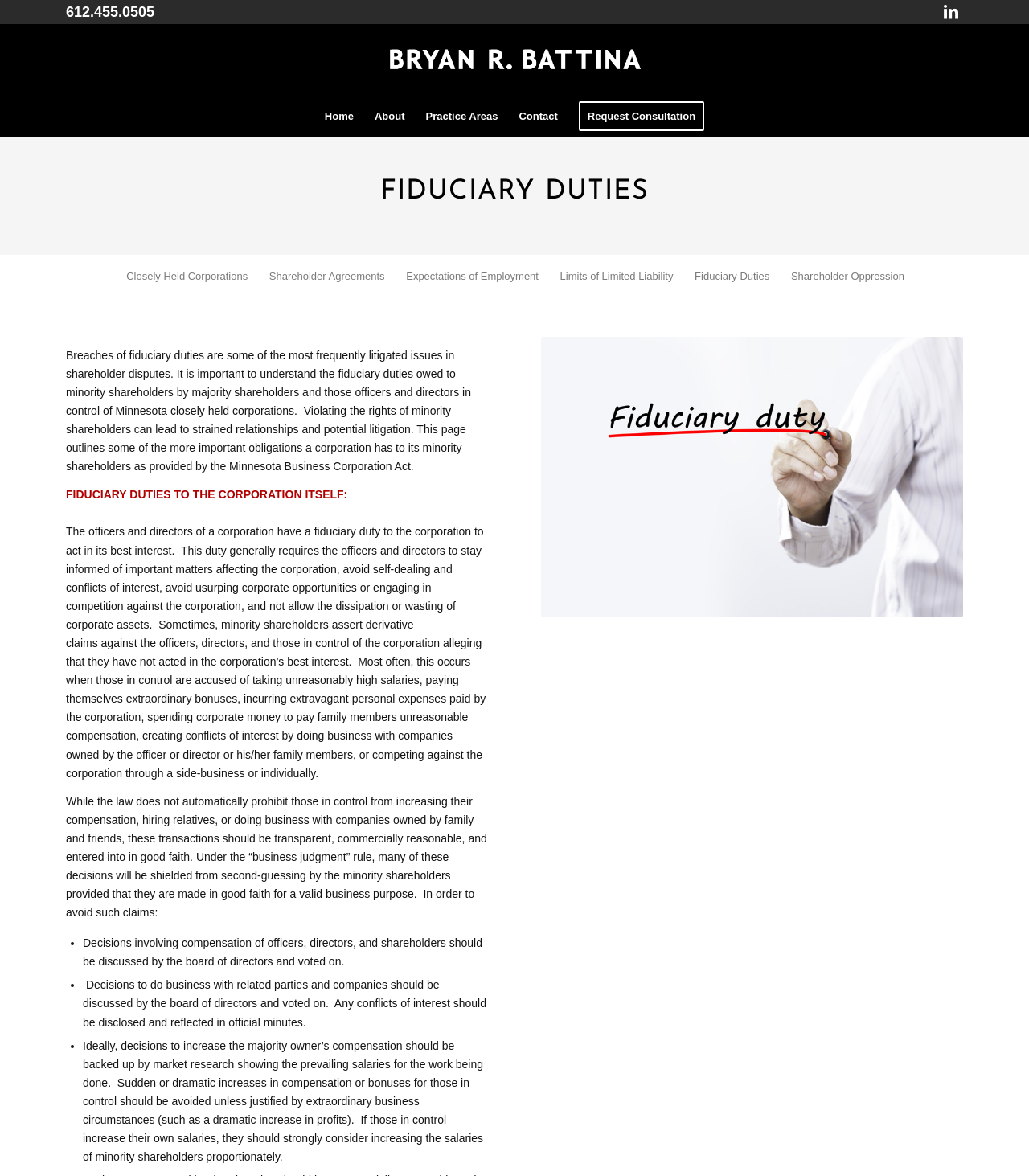From the image, can you give a detailed response to the question below:
What are the fiduciary duties owed to minority shareholders?

According to the webpage, the fiduciary duties owed to minority shareholders include acting in their best interest, avoiding self-dealing and conflicts of interest, and not allowing the dissipation or wasting of corporate assets.